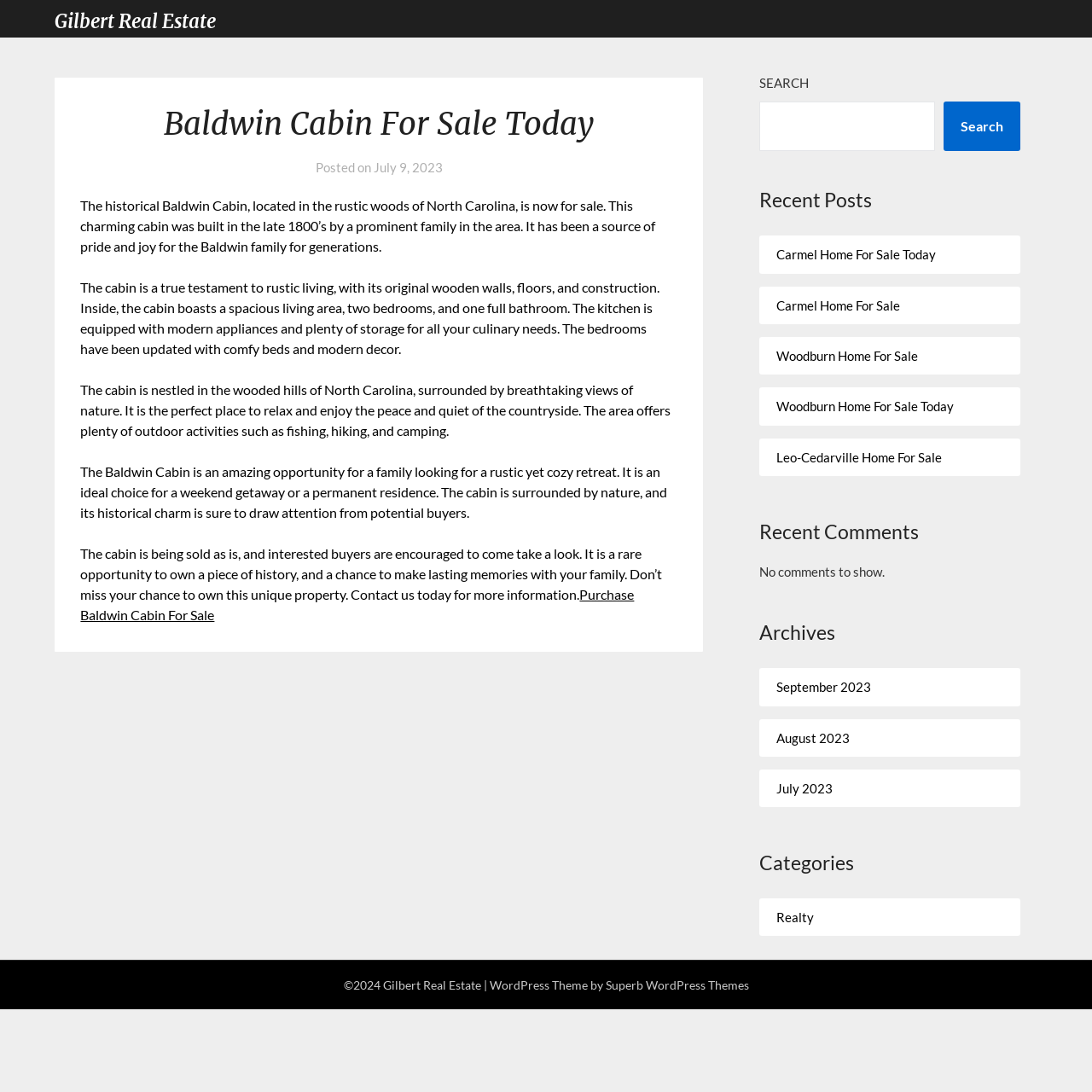Respond to the question below with a single word or phrase: How many bedrooms does the cabin have?

Two